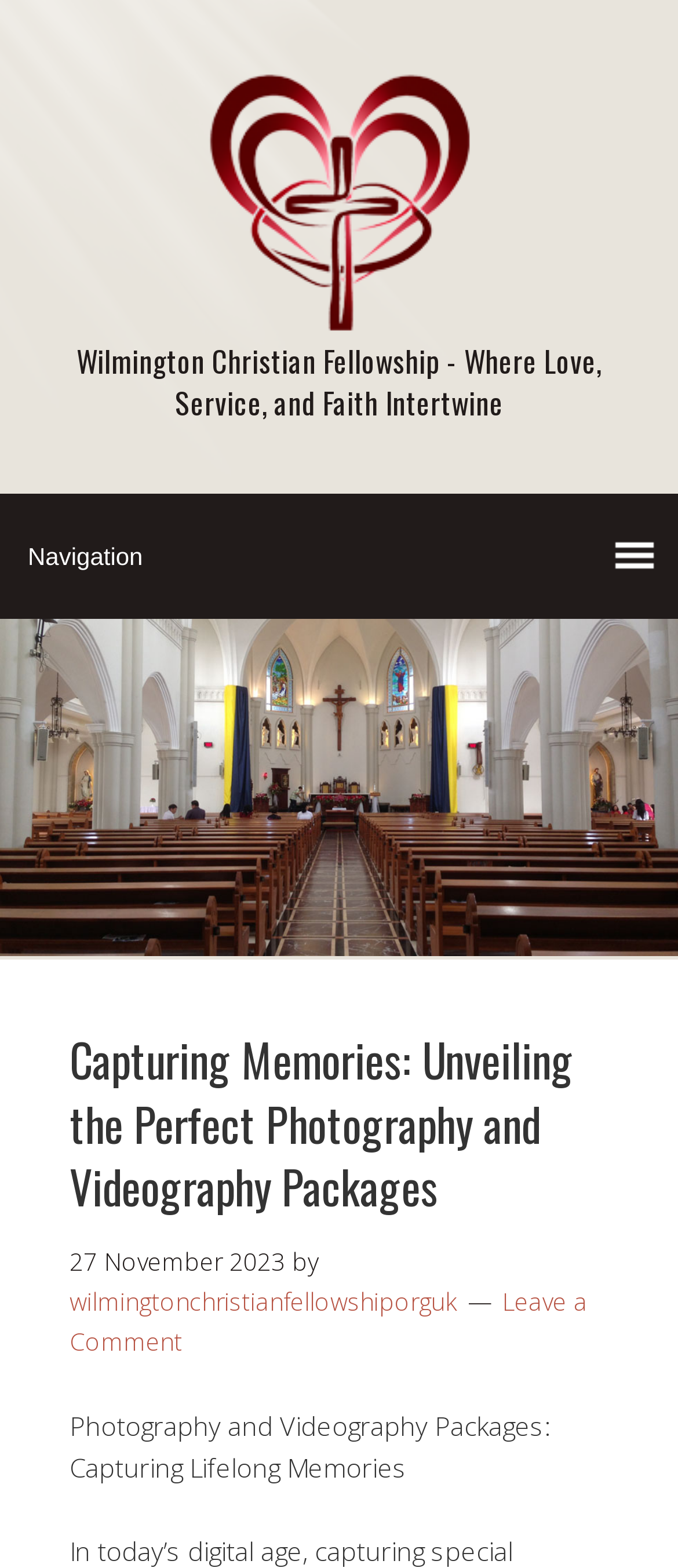What type of packages are being offered?
Answer the question with a thorough and detailed explanation.

I inferred the answer by analyzing the static text element with the text 'Photography and Videography Packages: Capturing Lifelong Memories' which suggests that the webpage is about photography and videography packages.